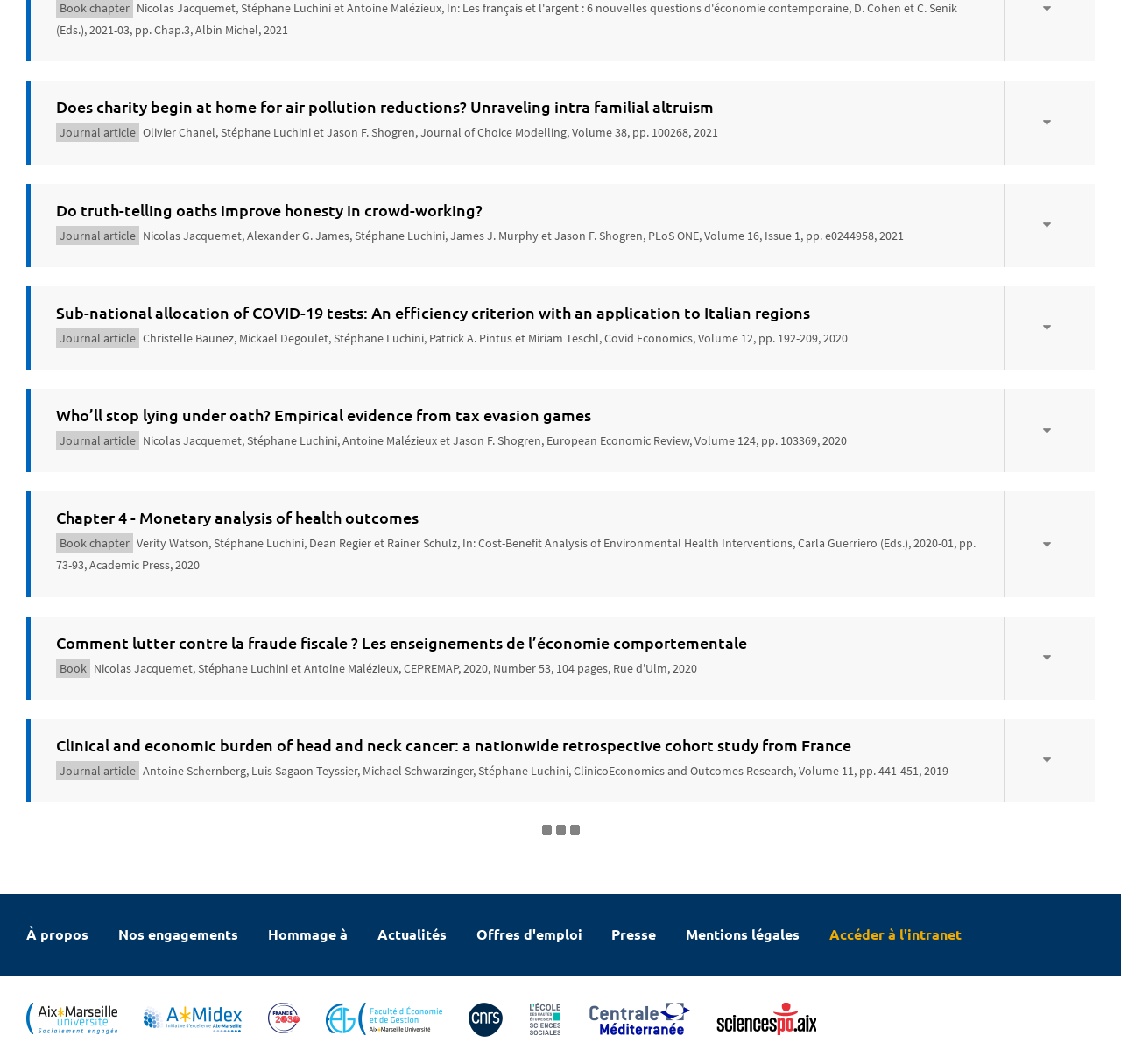Find the bounding box coordinates of the clickable region needed to perform the following instruction: "Open the 'Chapter 4 - Monetary analysis of health outcomes' book". The coordinates should be provided as four float numbers between 0 and 1, i.e., [left, top, right, bottom].

[0.05, 0.476, 0.954, 0.542]